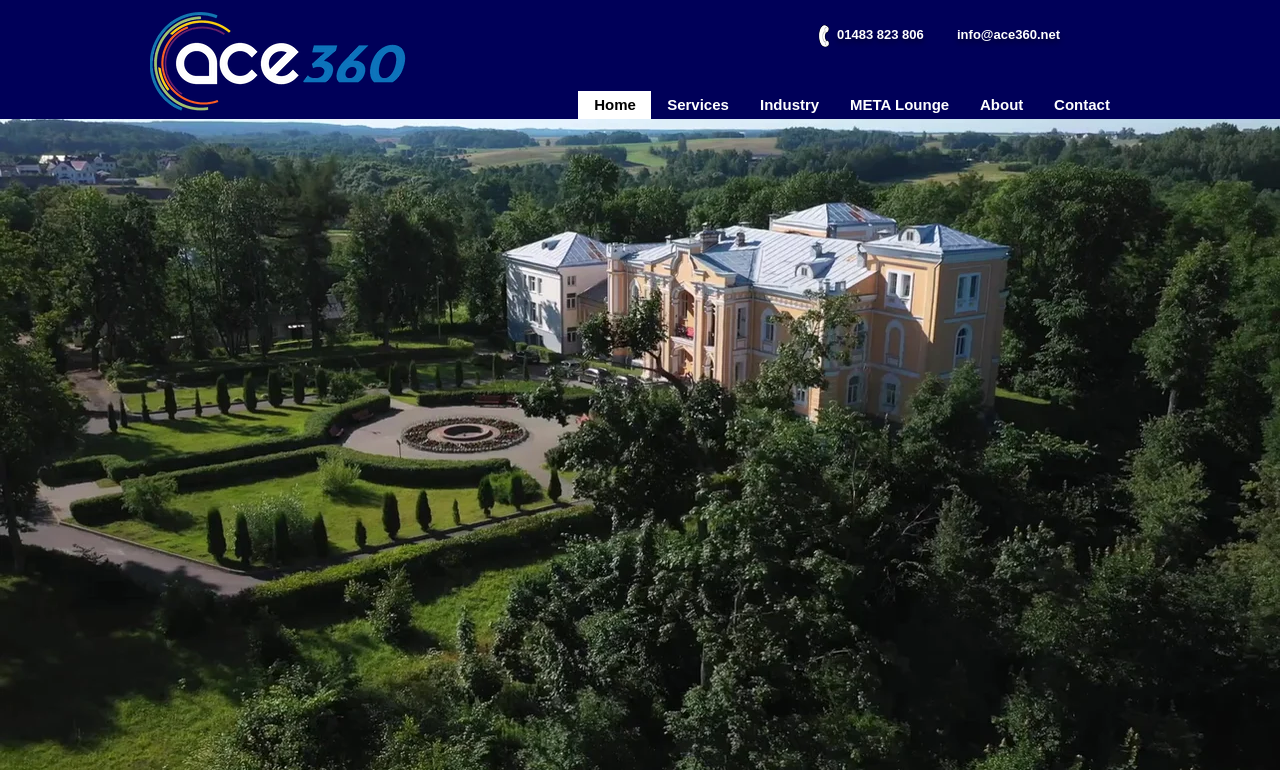What is the phone number on the top right?
Based on the image, give a concise answer in the form of a single word or short phrase.

01483 823 806